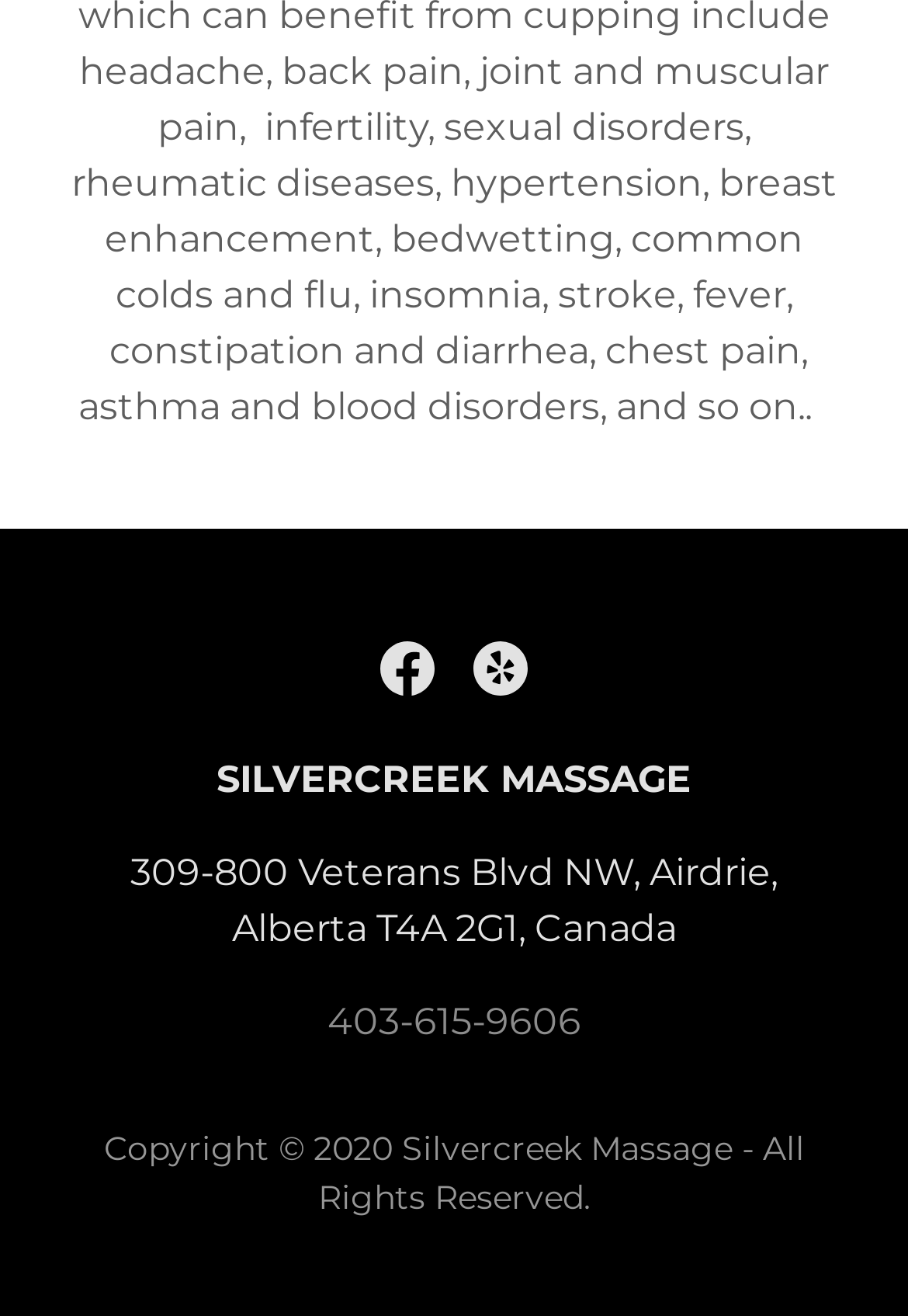Using the description: "403-615-9606", identify the bounding box of the corresponding UI element in the screenshot.

[0.36, 0.759, 0.64, 0.793]